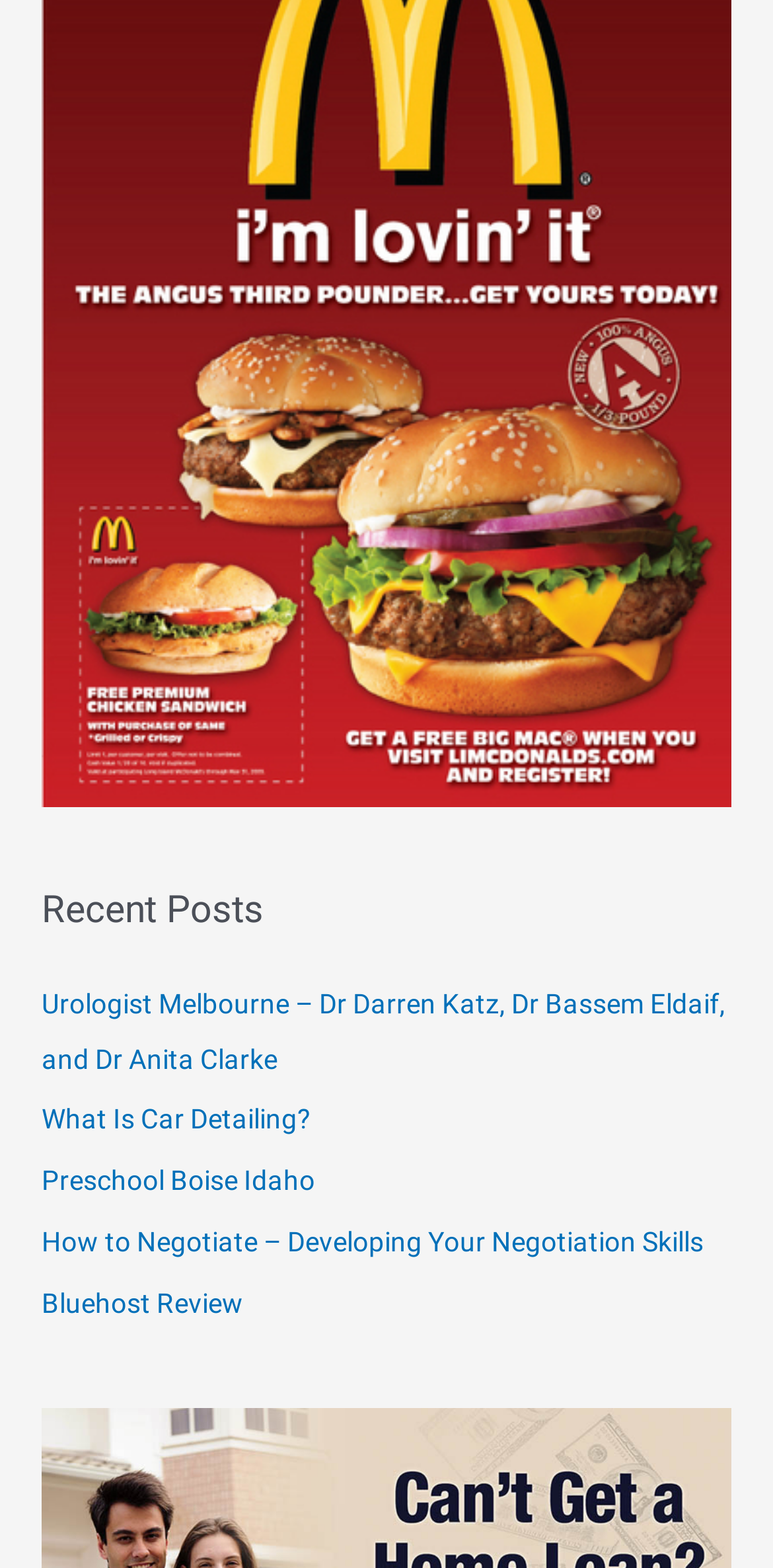Bounding box coordinates must be specified in the format (top-left x, top-left y, bottom-right x, bottom-right y). All values should be floating point numbers between 0 and 1. What are the bounding box coordinates of the UI element described as: Bluehost Review

[0.054, 0.821, 0.316, 0.841]